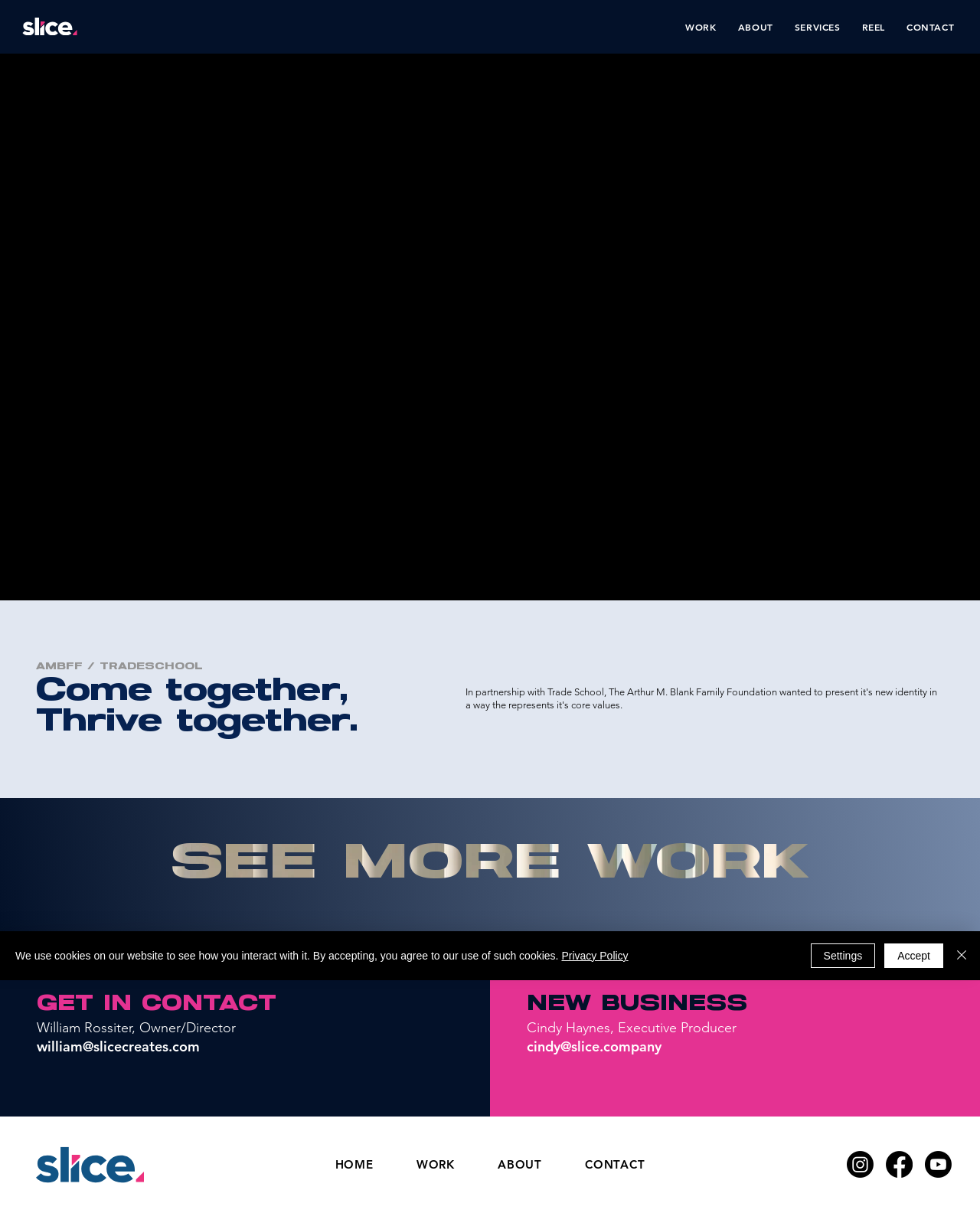Identify the main heading of the webpage and provide its text content.

SEE MORE WORK
SEE MORE WORK